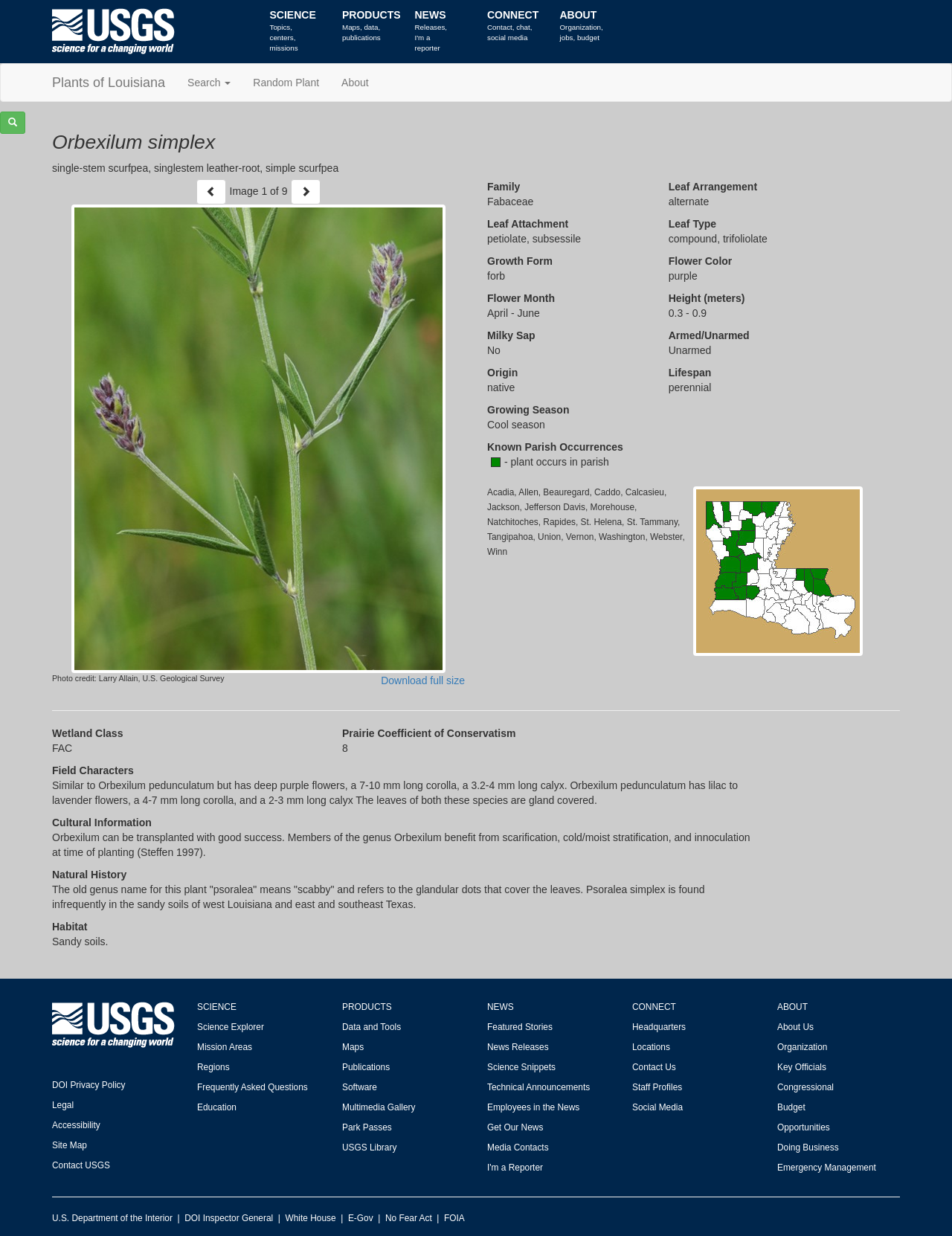Identify the bounding box coordinates of the element to click to follow this instruction: 'Browse screenshots'. Ensure the coordinates are four float values between 0 and 1, provided as [left, top, right, bottom].

None